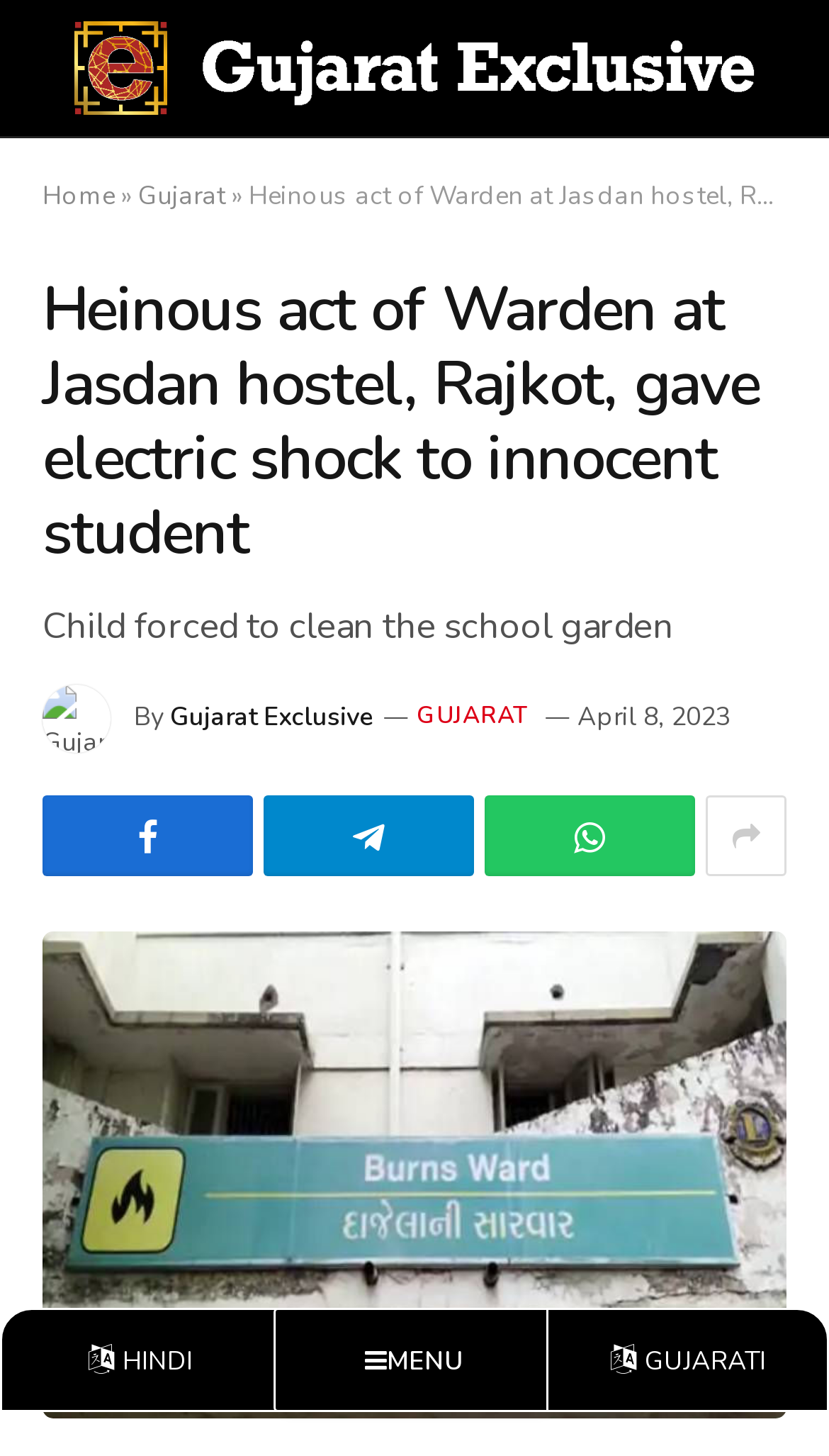Determine the bounding box coordinates for the area you should click to complete the following instruction: "open the MENU".

[0.33, 0.898, 0.67, 0.97]